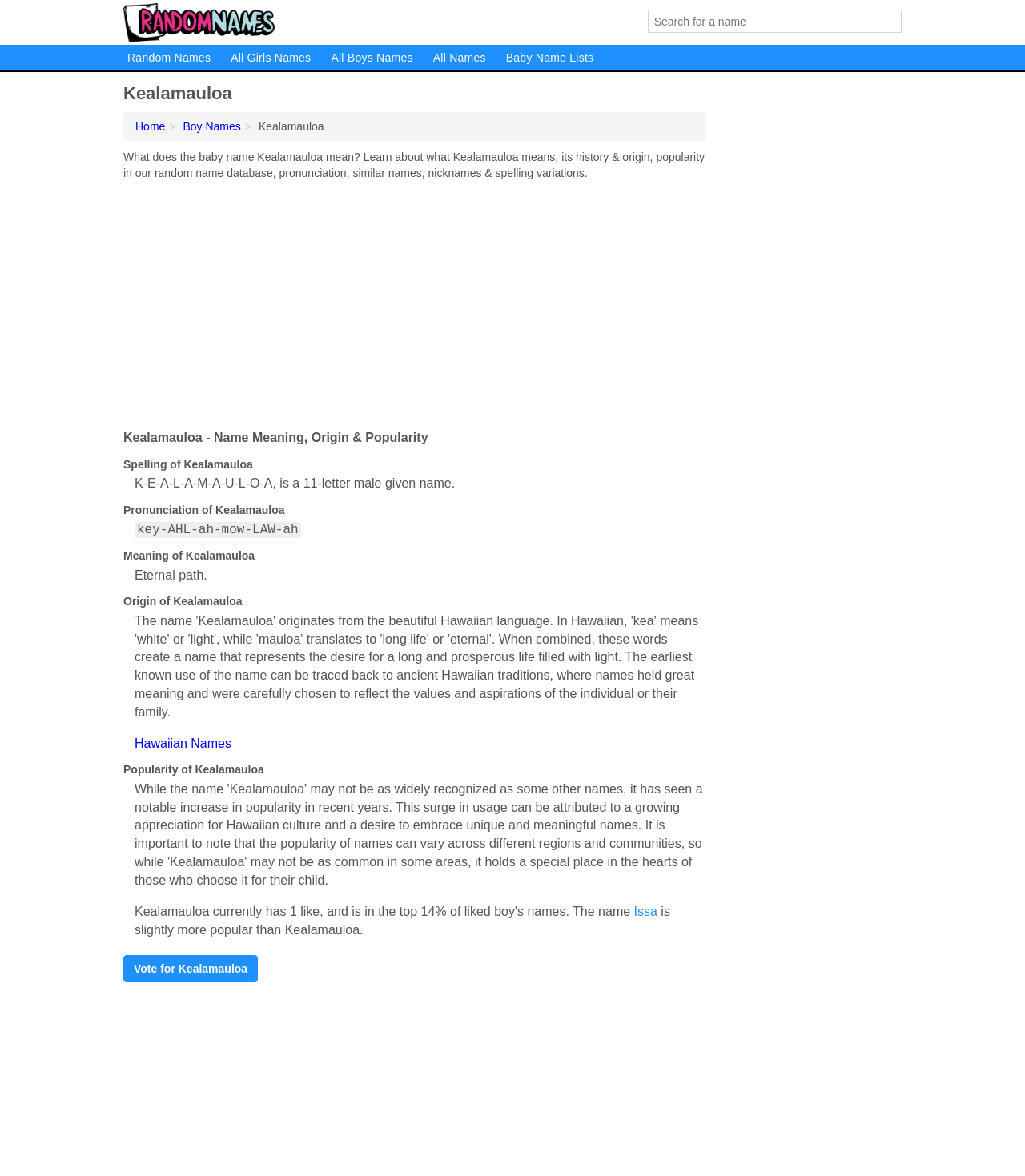Determine the bounding box coordinates of the region to click in order to accomplish the following instruction: "Check the meaning of Issa". Provide the coordinates as four float numbers between 0 and 1, specifically [left, top, right, bottom].

[0.618, 0.769, 0.641, 0.781]